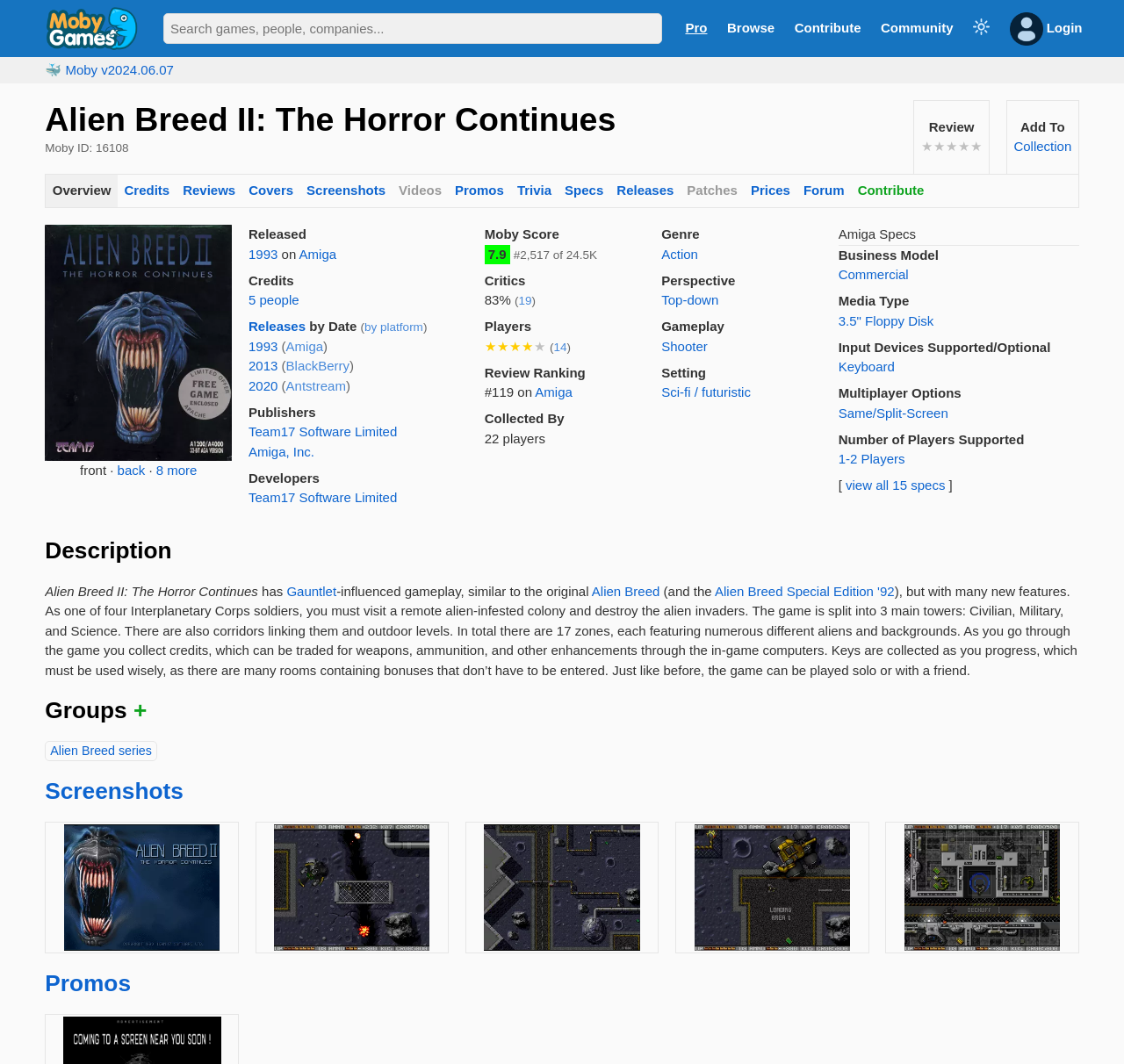Locate the bounding box coordinates of the area that needs to be clicked to fulfill the following instruction: "View game reviews". The coordinates should be in the format of four float numbers between 0 and 1, namely [left, top, right, bottom].

[0.157, 0.164, 0.215, 0.196]